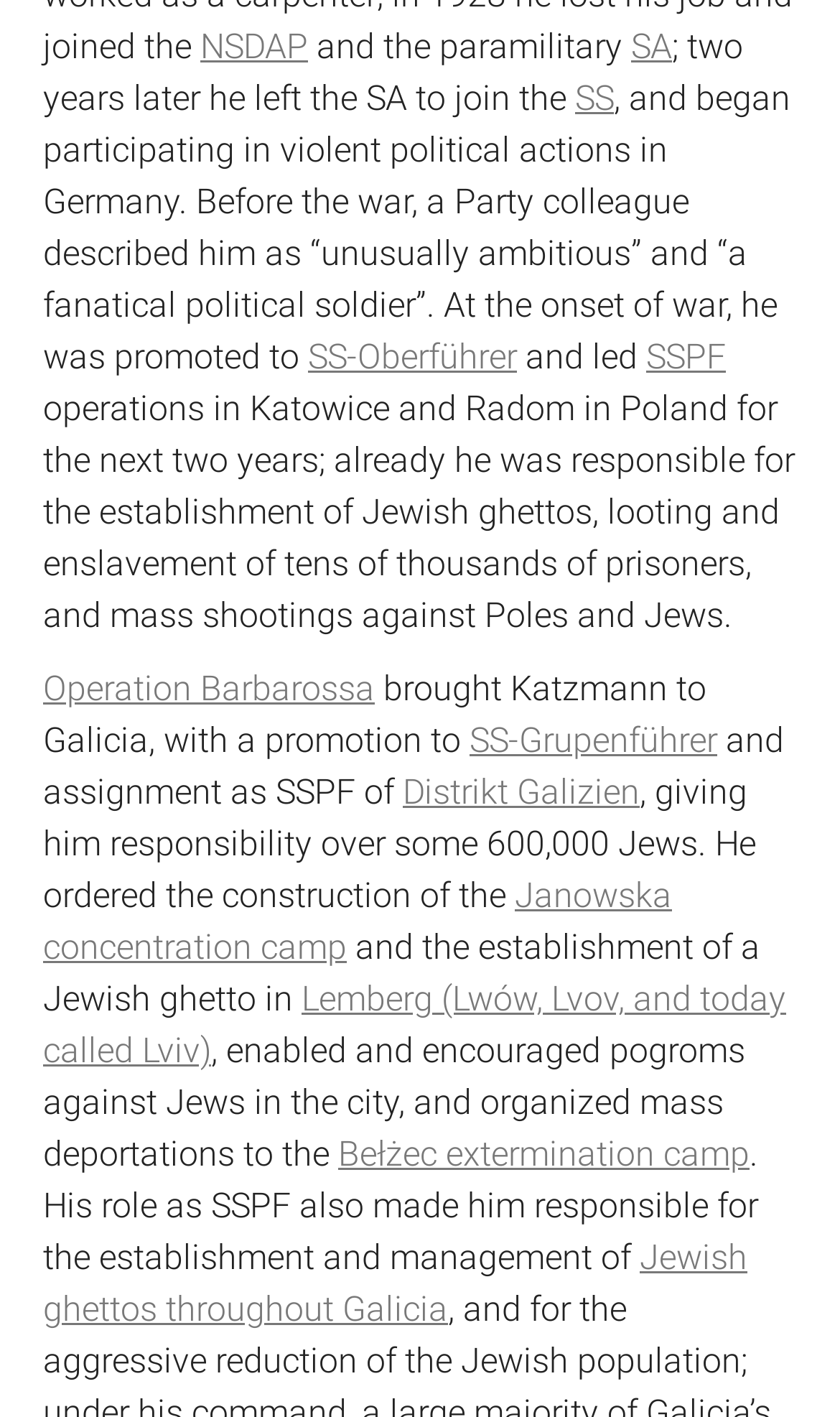Reply to the question with a single word or phrase:
What concentration camp did Katzmann order the construction of?

Janowska concentration camp